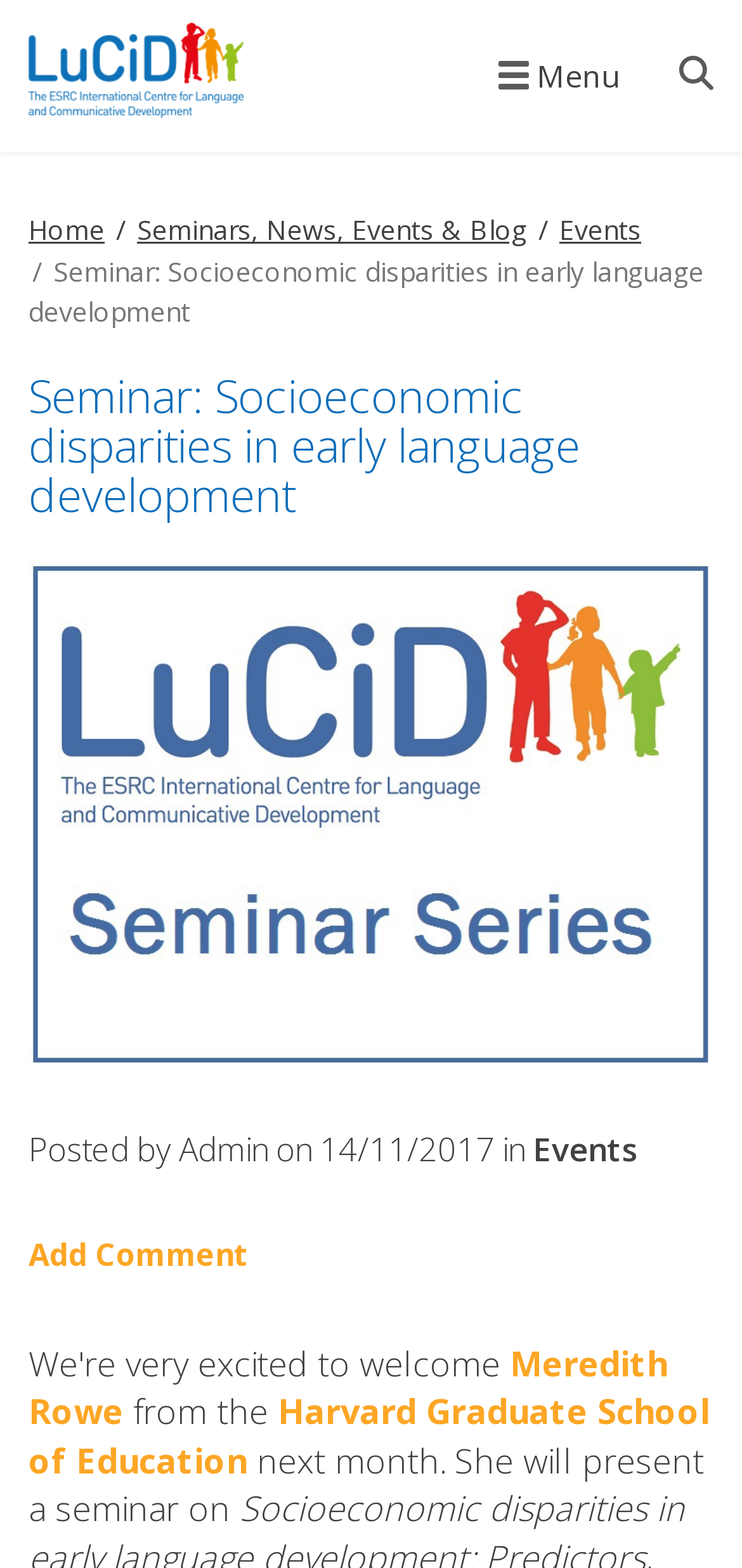Highlight the bounding box coordinates of the element you need to click to perform the following instruction: "Expand the menu."

[0.915, 0.036, 0.962, 0.058]